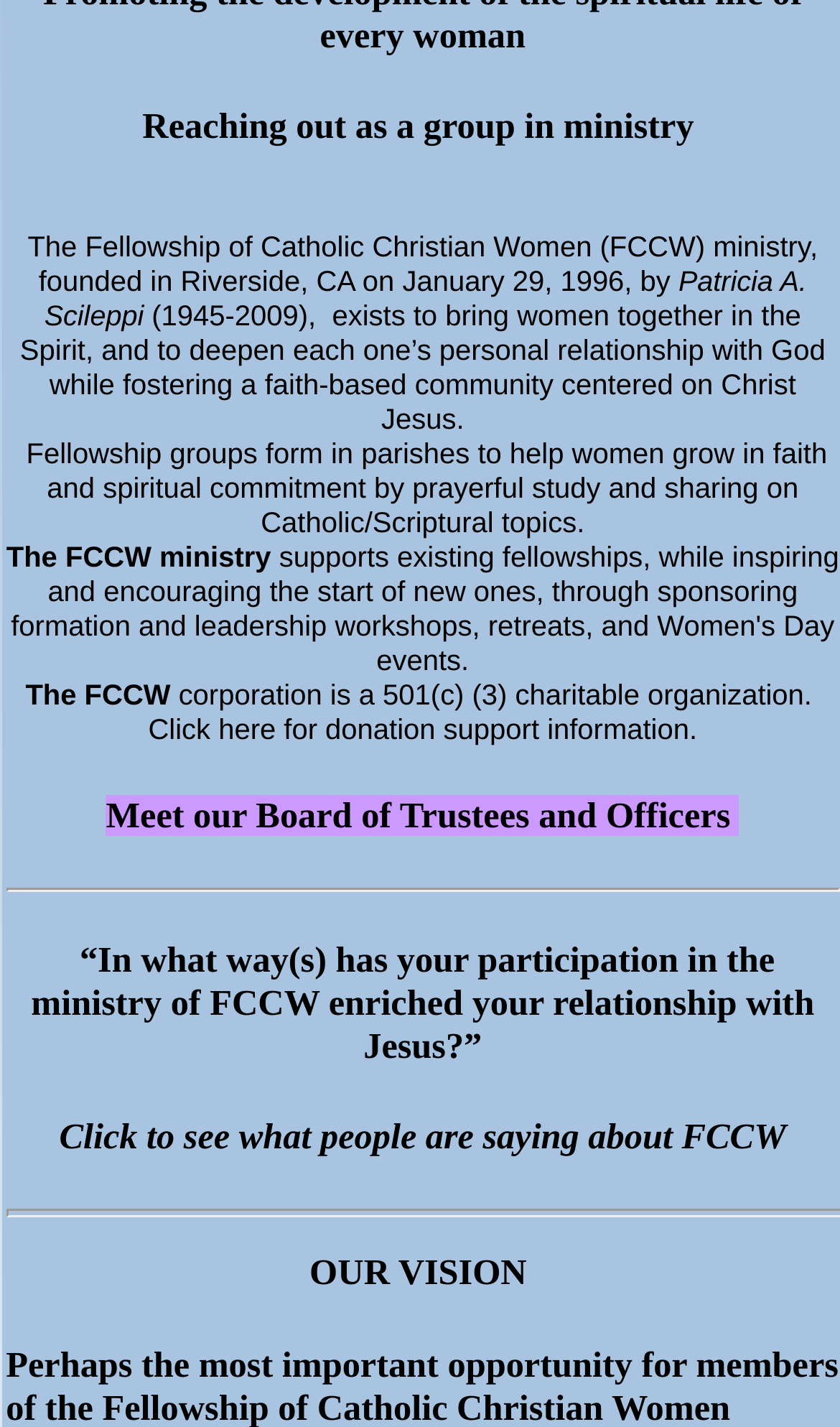Please provide a brief answer to the question using only one word or phrase: 
What can be done in fellowship groups?

Prayerful study and sharing on Catholic/Scriptural topics